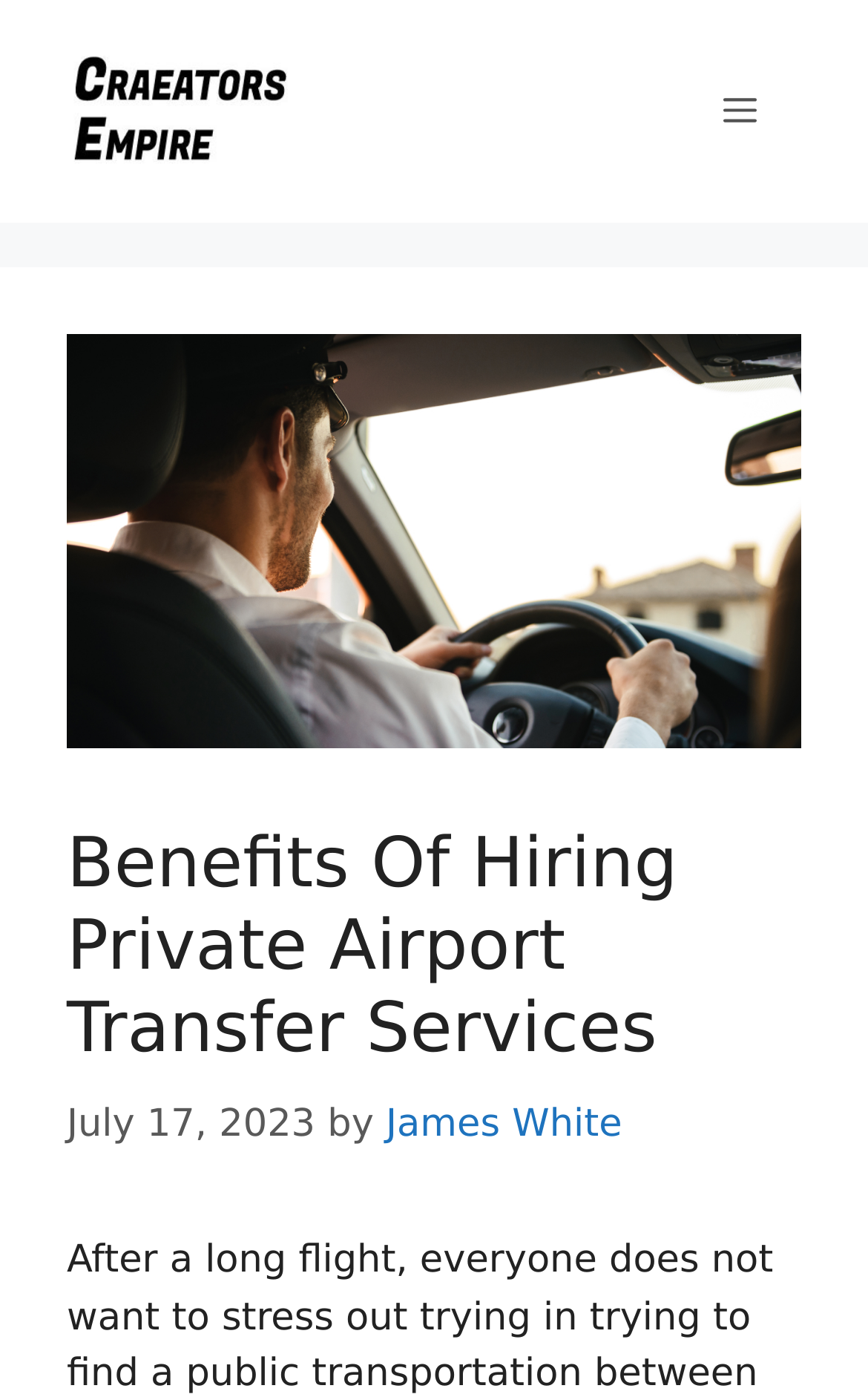Given the element description Menu, specify the bounding box coordinates of the corresponding UI element in the format (top-left x, top-left y, bottom-right x, bottom-right y). All values must be between 0 and 1.

[0.782, 0.032, 0.923, 0.128]